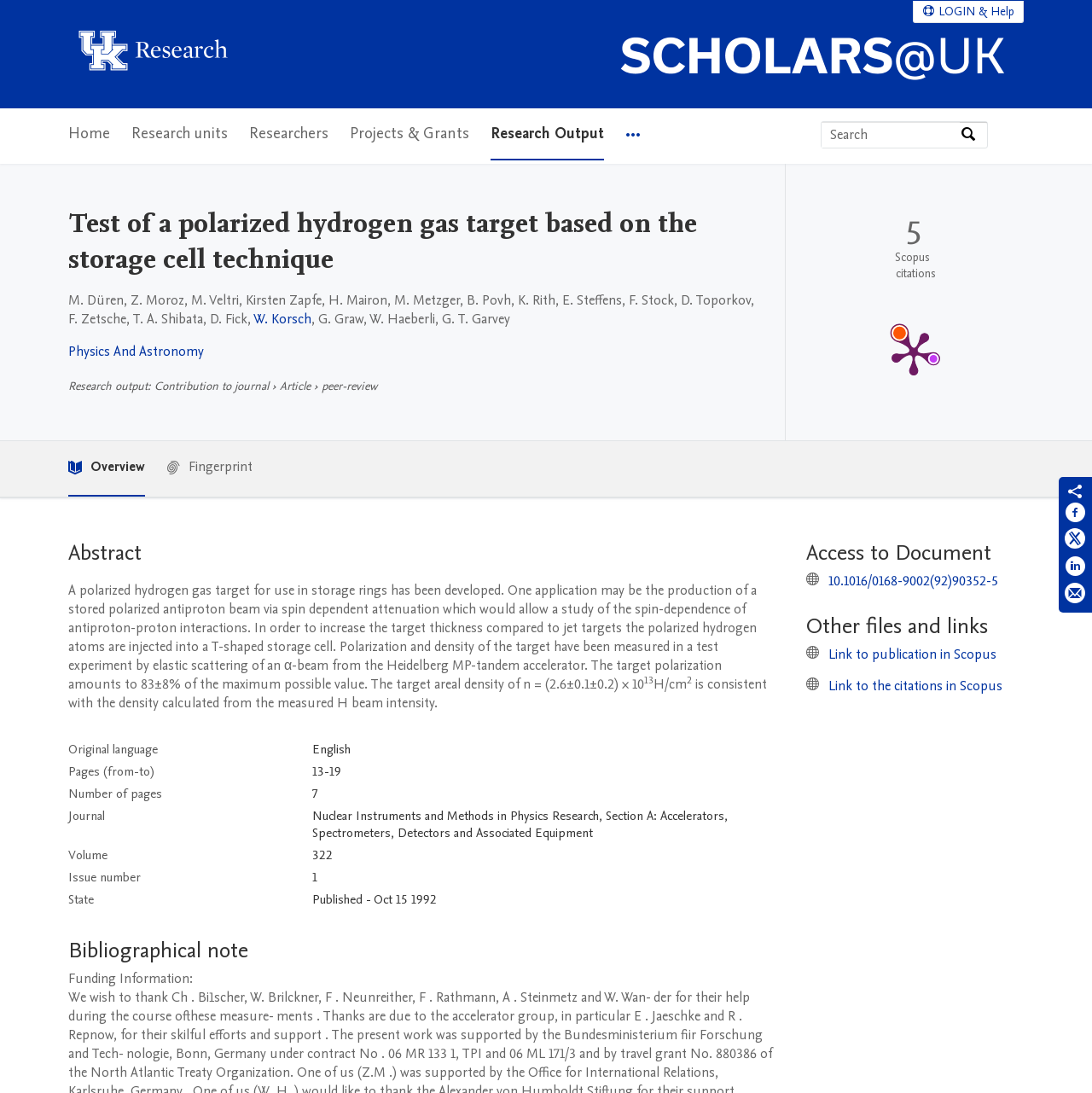Please determine the bounding box coordinates of the element to click on in order to accomplish the following task: "go to 'Digital Marketing'". Ensure the coordinates are four float numbers ranging from 0 to 1, i.e., [left, top, right, bottom].

None